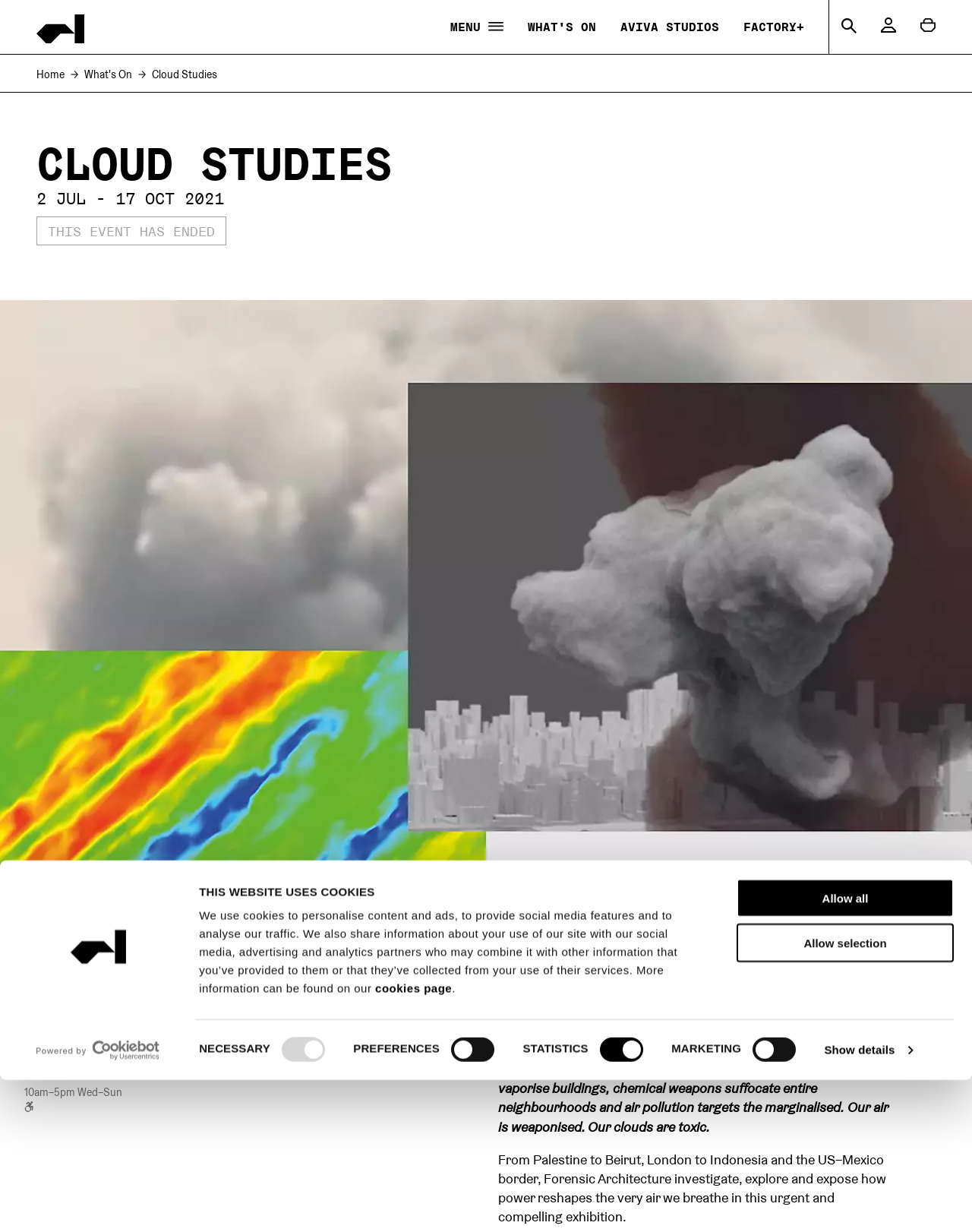Determine the bounding box coordinates of the element's region needed to click to follow the instruction: "View your account". Provide these coordinates as four float numbers between 0 and 1, formatted as [left, top, right, bottom].

[0.906, 0.014, 0.922, 0.03]